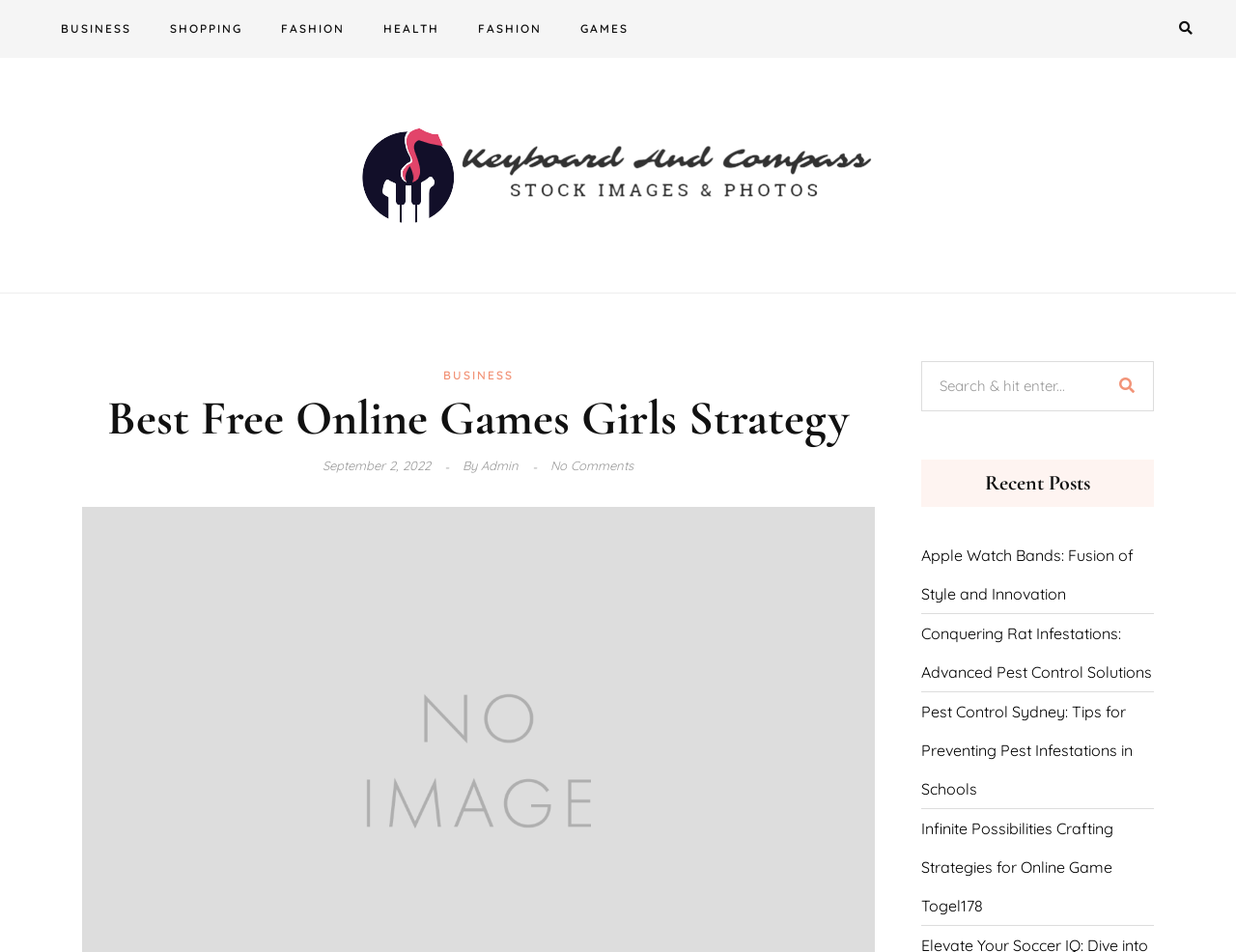Respond to the question below with a single word or phrase:
How many links are under the 'Recent Posts' heading?

4